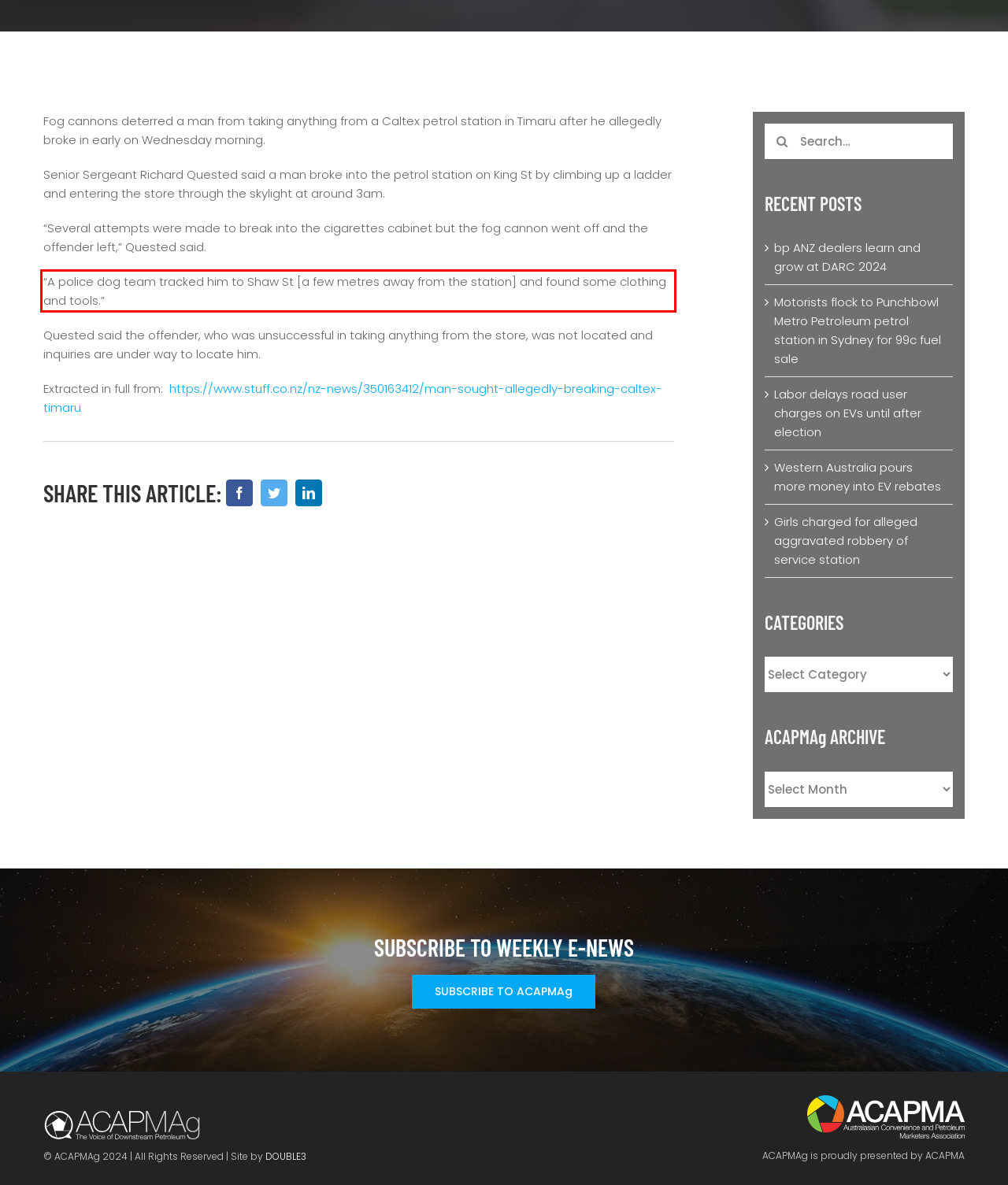Examine the webpage screenshot and use OCR to recognize and output the text within the red bounding box.

“A police dog team tracked him to Shaw St [a few metres away from the station] and found some clothing and tools.”